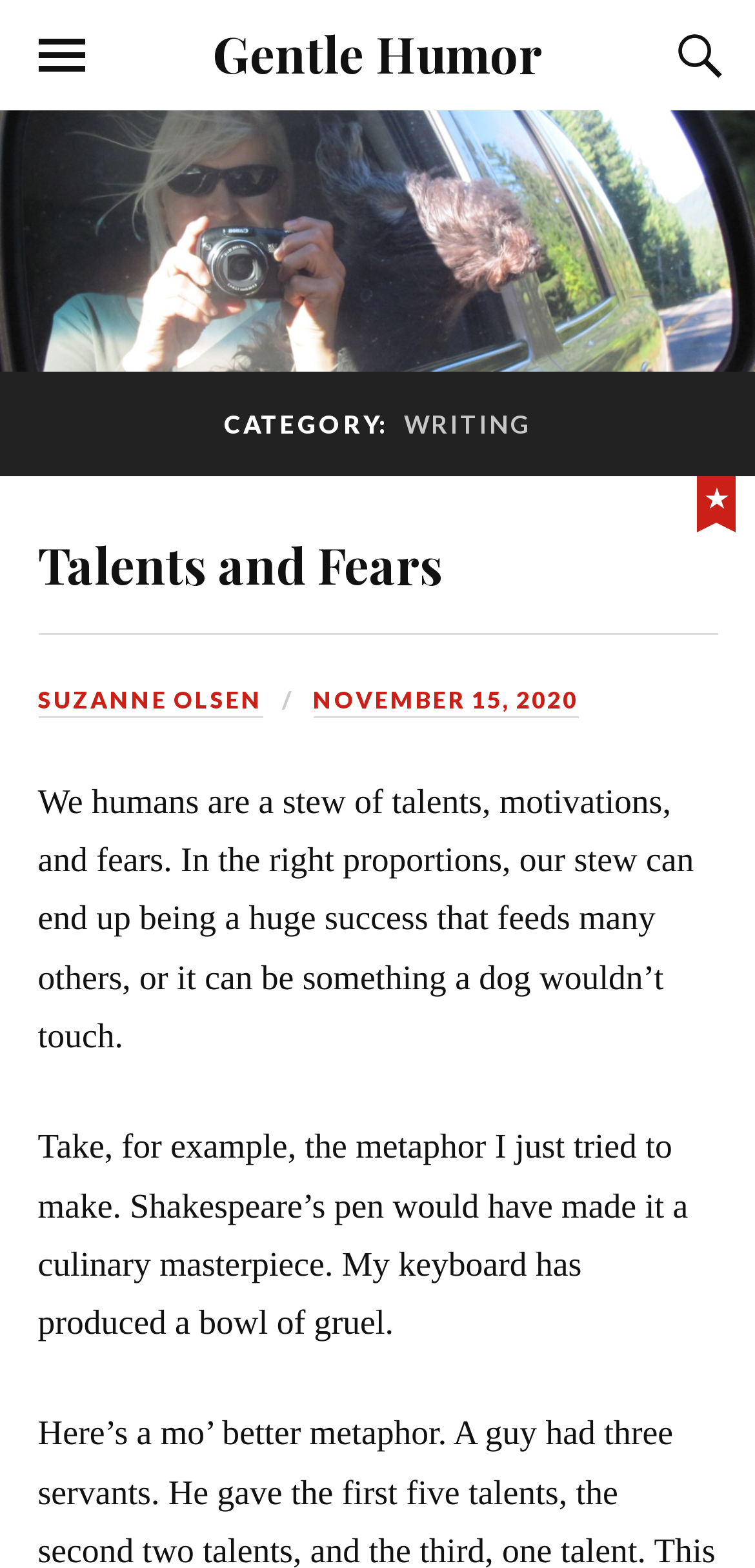Who is the author of the current article?
Using the image provided, answer with just one word or phrase.

SUZANNE OLSEN